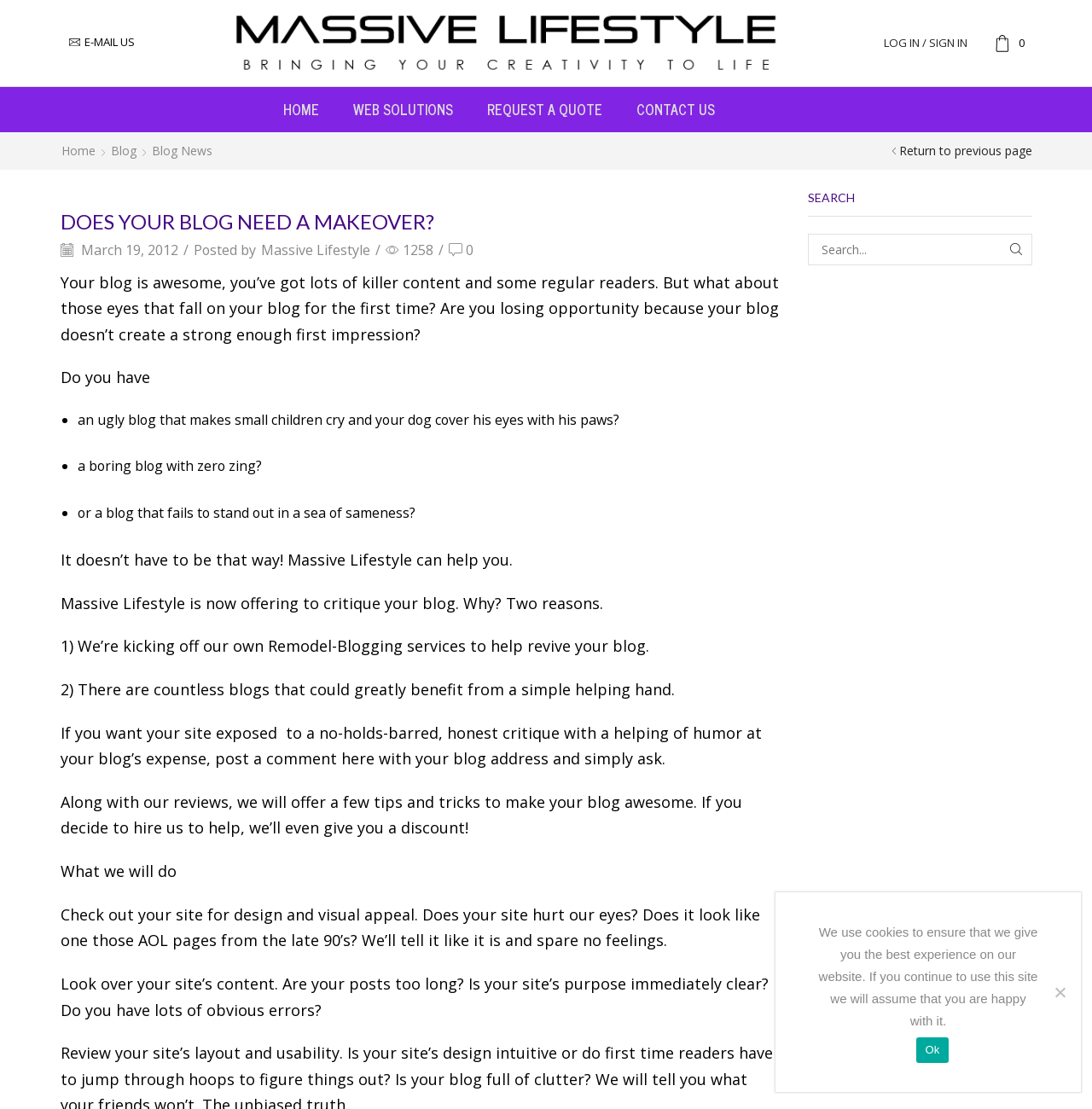Detail the various sections and features of the webpage.

This webpage appears to be a blog post from Massive Lifestyle, with a title "Does your blog need a makeover?" The top section of the page features a small image, an "E-MAIL US" link, and a navigation menu with links to "HOME", "WEB SOLUTIONS", "REQUEST A QUOTE", and "CONTACT US". There is also a login/sign in link and a notification icon with a number "0" next to it.

Below the navigation menu, there is a header section with a title "DOES YOUR BLOG NEED A MAKEOVER?" and a time stamp "March 19, 2012". The author of the post is "Massive Lifestyle" and there are 1258 views on the post.

The main content of the post is a lengthy text discussing the importance of having a well-designed blog that makes a strong first impression. The text is divided into several paragraphs and includes a list of potential issues with a blog, such as being ugly, boring, or failing to stand out. The post offers a solution to these problems by introducing Massive Lifestyle's blog critique service, which aims to help revive blogs.

The post also includes a call to action, encouraging readers to comment with their blog address and ask for a critique. In return, Massive Lifestyle promises to provide an honest review with tips and tricks to improve the blog, and even offers a discount for those who decide to hire their services.

On the right side of the page, there is a search bar with a "SEARCH" heading and a textbox to enter search queries. Below the search bar, there is a cookie notice dialog that informs users about the use of cookies on the website and provides an "Ok" button to accept the terms.

Overall, the webpage has a clean and organized layout, with a clear hierarchy of elements and a focus on the main content of the blog post.